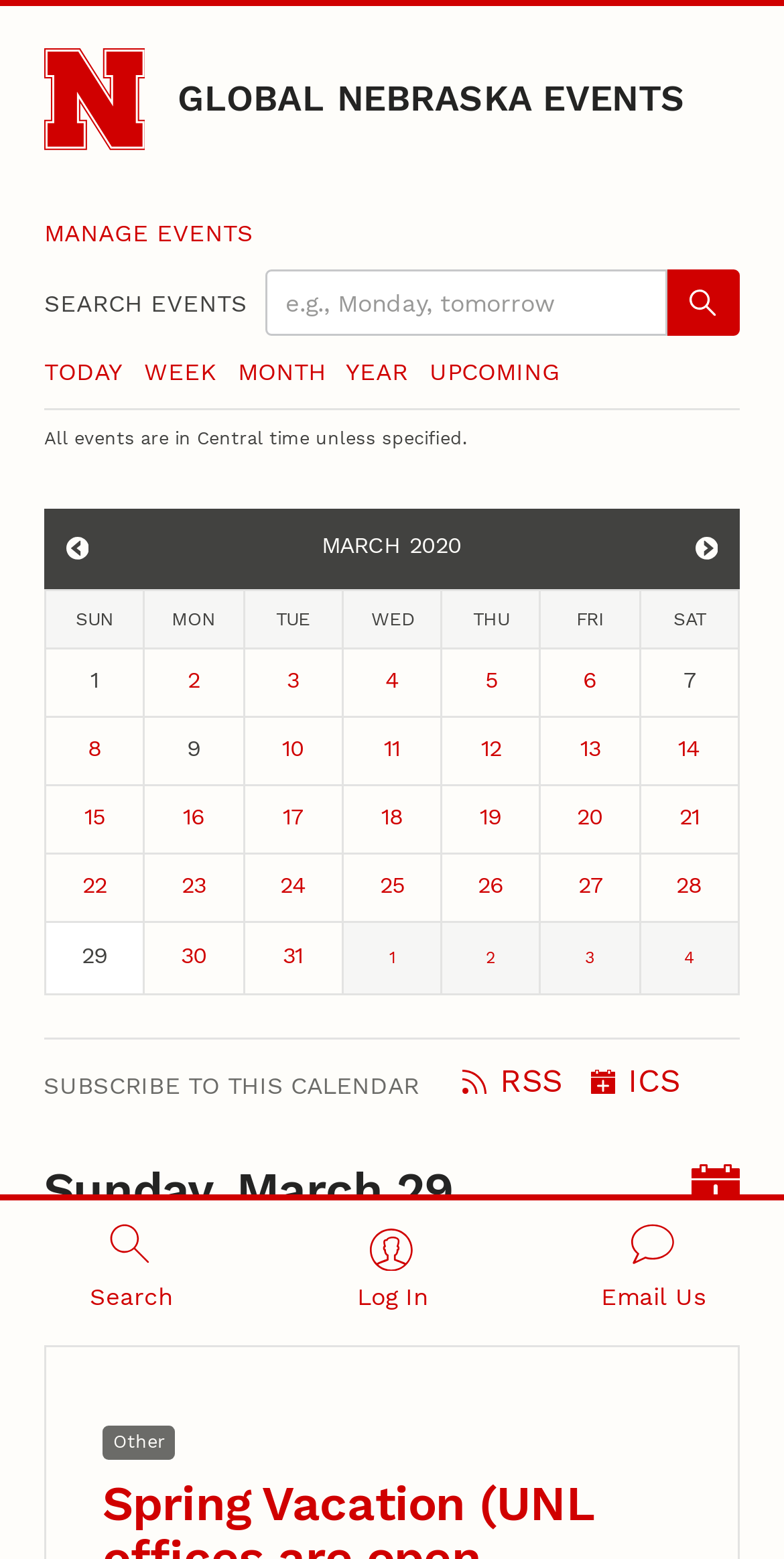Determine the main heading text of the webpage.

Sunday, March 29